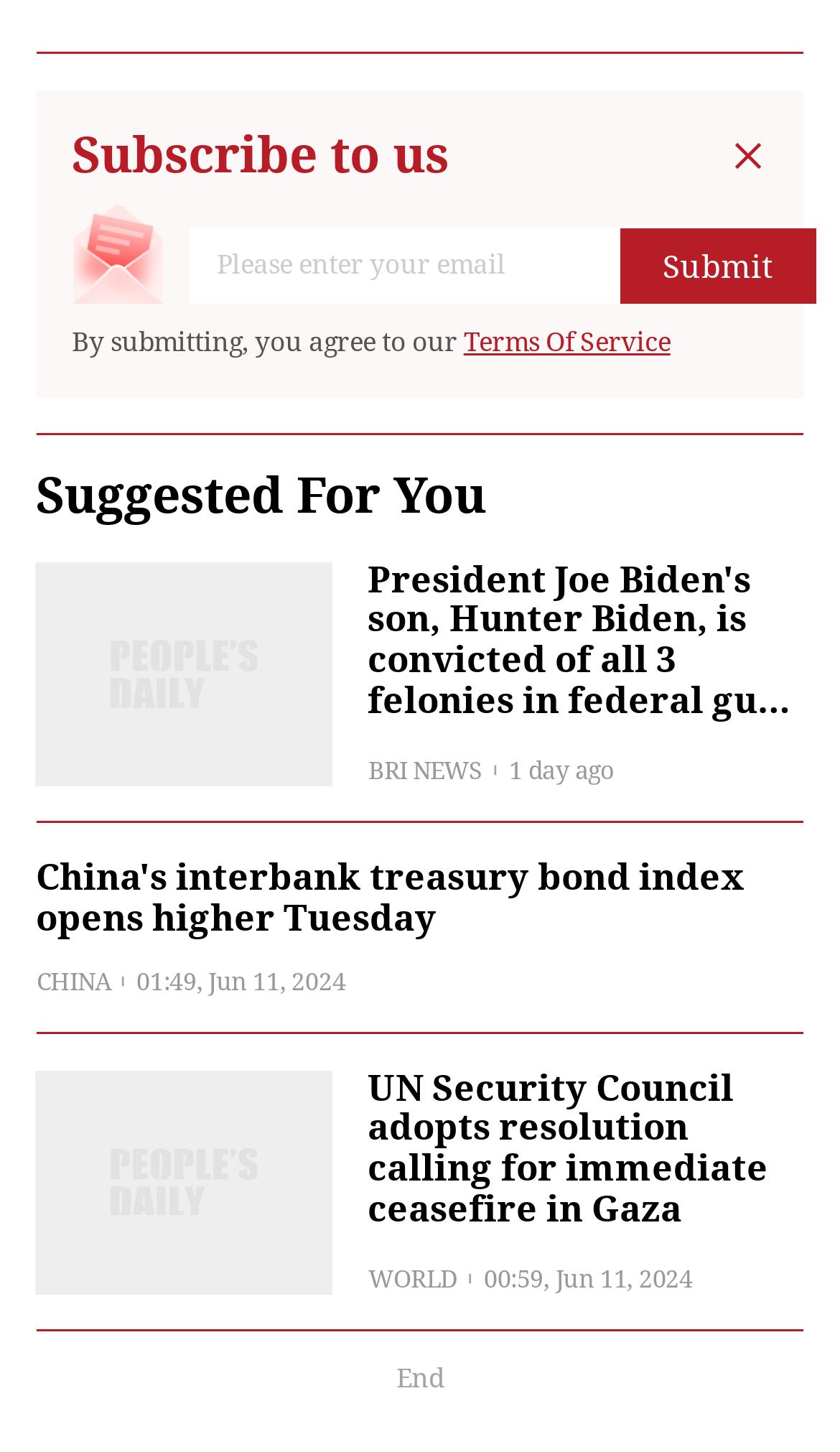What is the purpose of the textbox?
Look at the screenshot and give a one-word or phrase answer.

Enter email